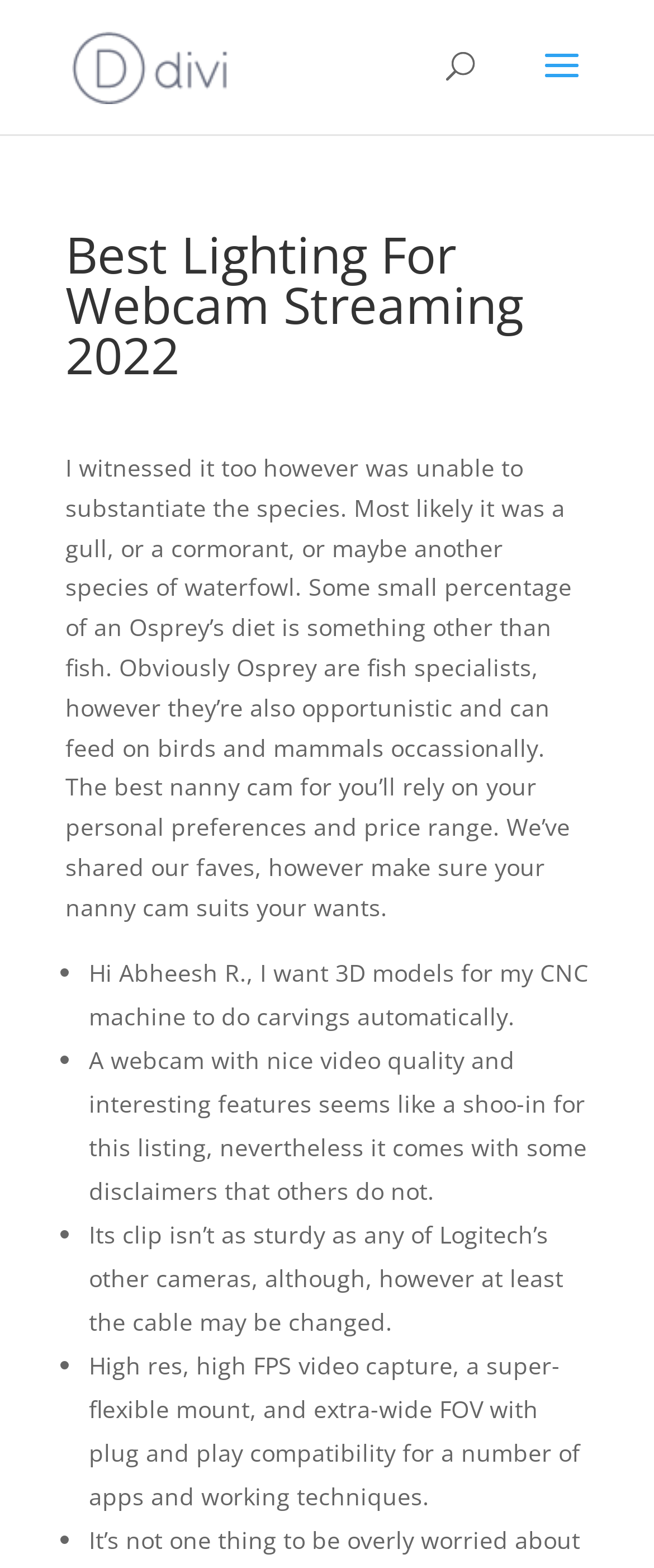Given the webpage screenshot, identify the bounding box of the UI element that matches this description: "Estoy de acuerdo".

None